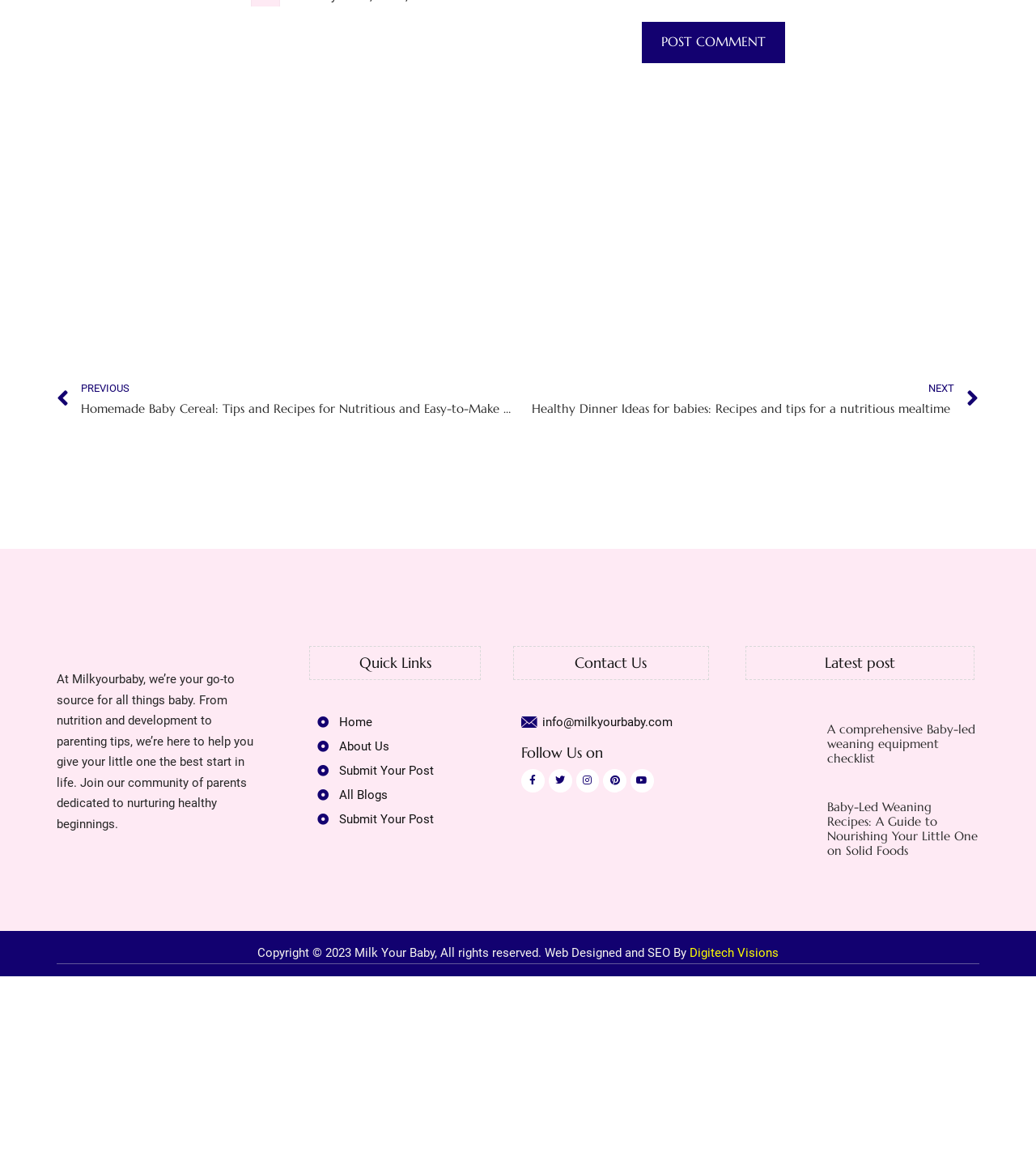What is the email address for contact?
Answer the question with a single word or phrase derived from the image.

info@milkyourbaby.com